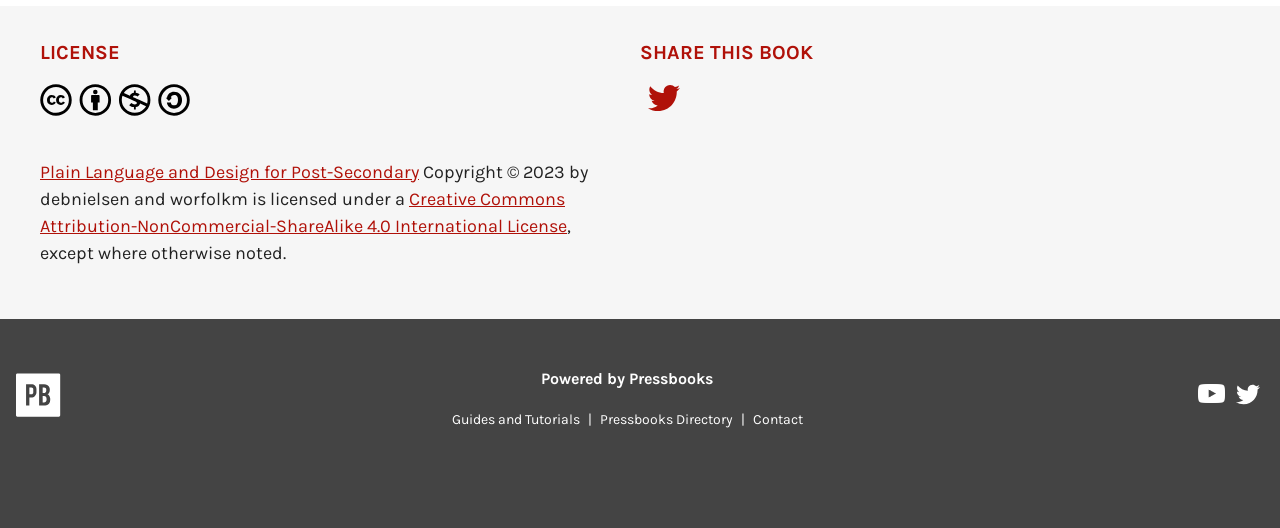Examine the image and give a thorough answer to the following question:
What is the name of the platform that powers this website?

The name of the platform that powers this website can be found in the footer section, where it says 'Powered by Pressbooks'.